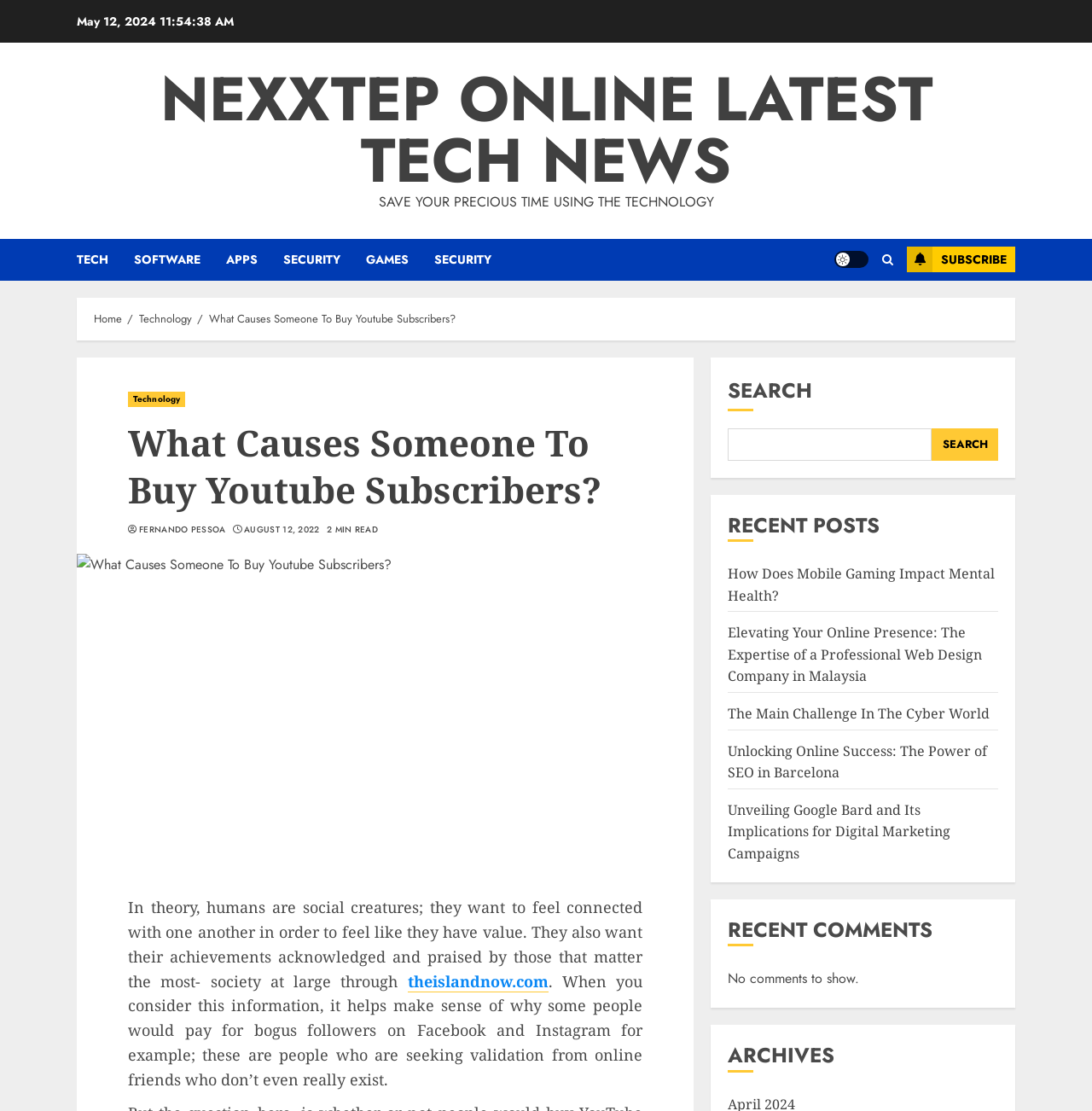Determine the bounding box coordinates of the clickable region to carry out the instruction: "Go to the 'Home' page".

[0.086, 0.279, 0.112, 0.295]